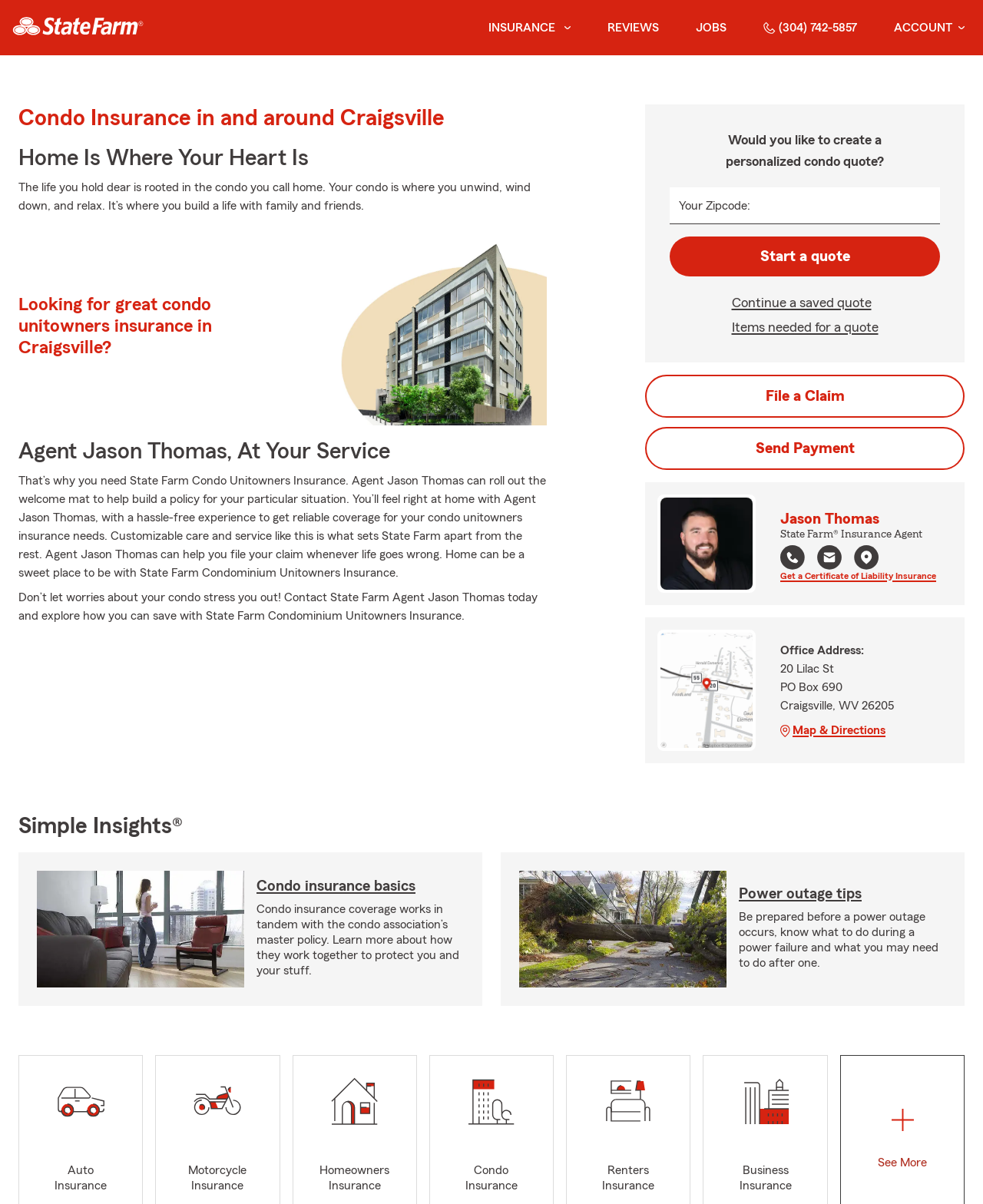Give a one-word or phrase response to the following question: What is the purpose of the 'Start a quote' button?

To get a personalized condo quote